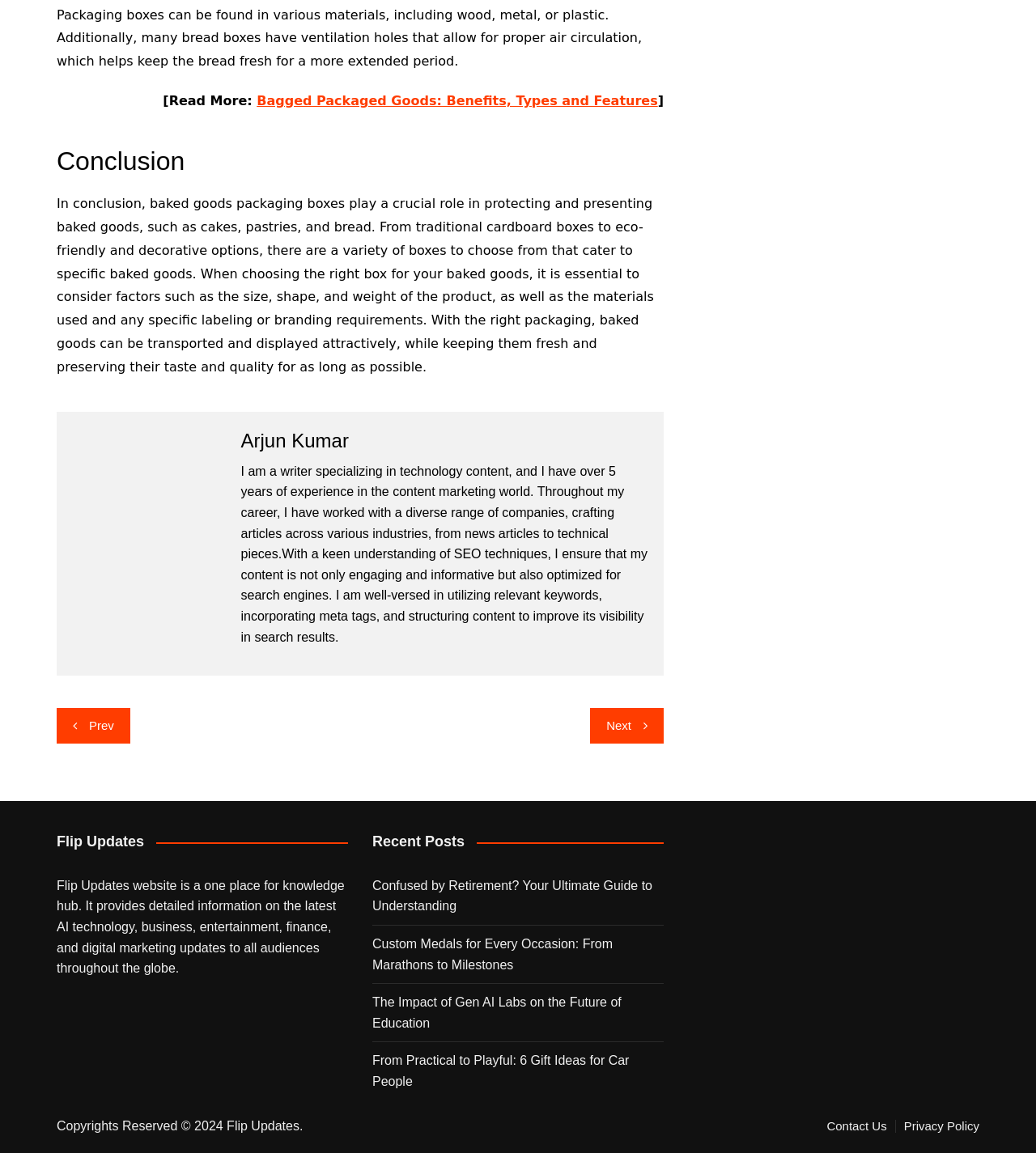What is the purpose of Flip Updates website?
From the details in the image, answer the question comprehensively.

The purpose of Flip Updates website can be determined by looking at the static text 'Flip Updates website is a one place for knowledge hub.' which is located near the bottom of the page, indicating that the website serves as a knowledge hub.